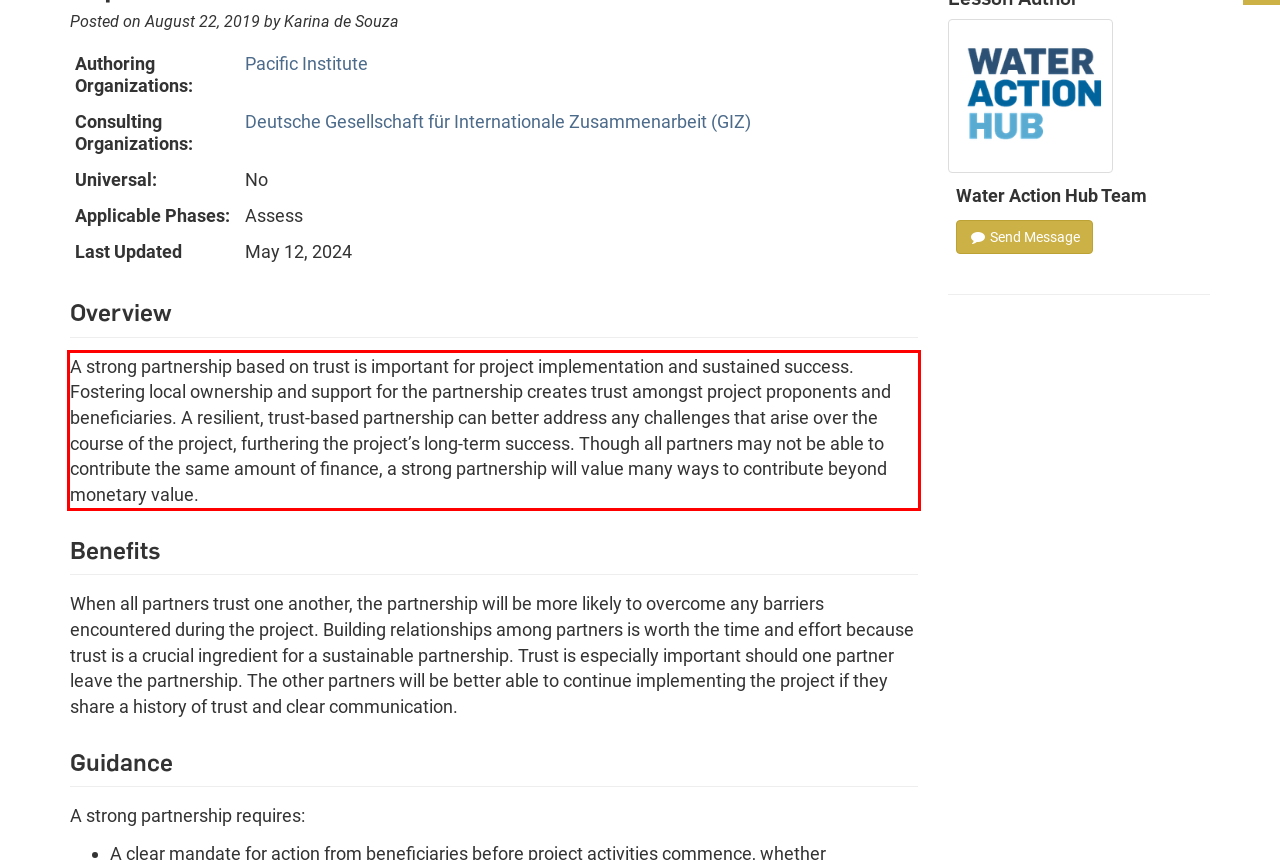Extract and provide the text found inside the red rectangle in the screenshot of the webpage.

A strong partnership based on trust is important for project implementation and sustained success. Fostering local ownership and support for the partnership creates trust amongst project proponents and beneficiaries. A resilient, trust-based partnership can better address any challenges that arise over the course of the project, furthering the project’s long-term success. Though all partners may not be able to contribute the same amount of finance, a strong partnership will value many ways to contribute beyond monetary value.